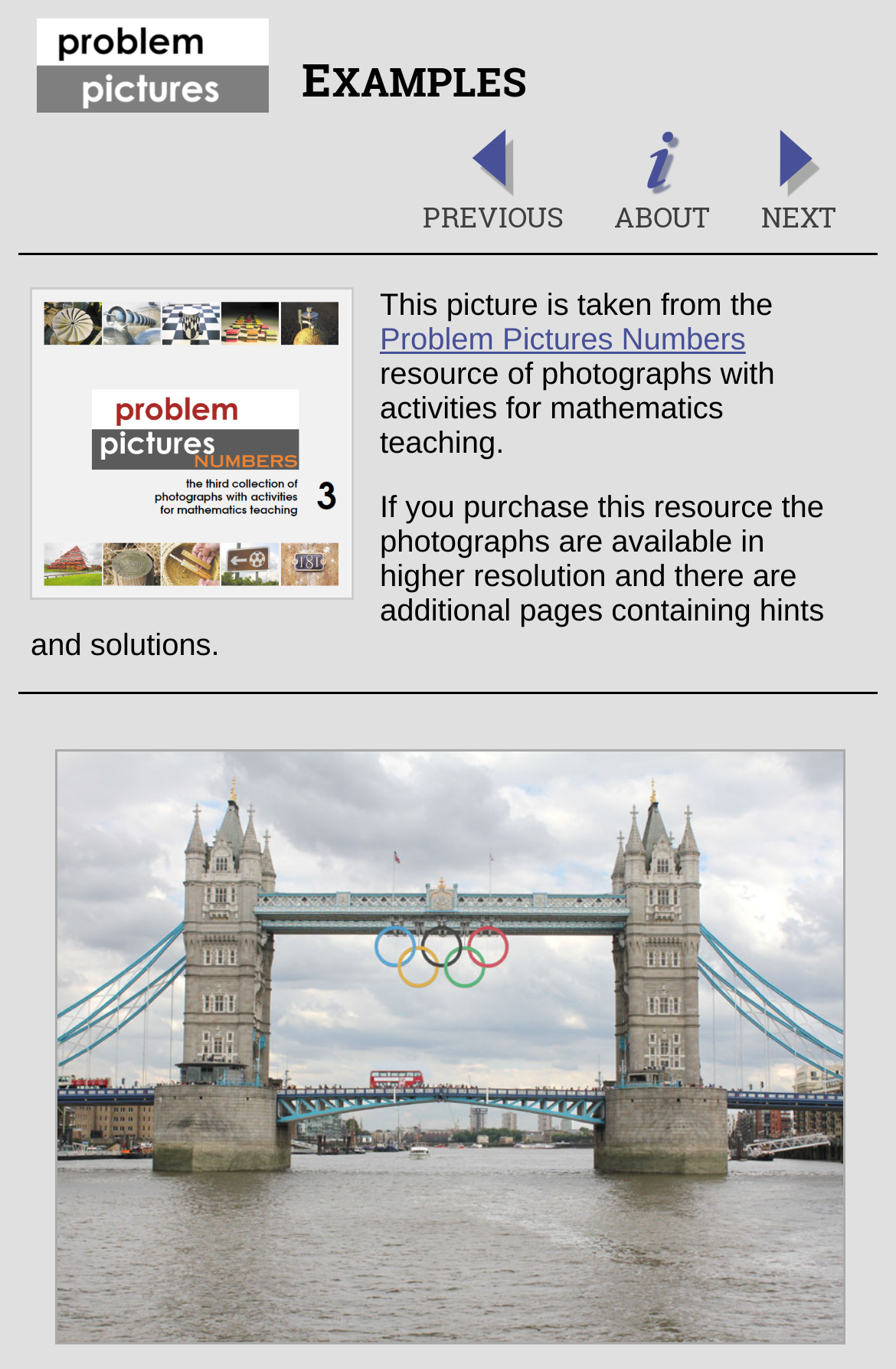Identify the bounding box of the UI element described as follows: "Previous". Provide the coordinates as four float numbers in the range of 0 to 1 [left, top, right, bottom].

[0.472, 0.095, 0.628, 0.172]